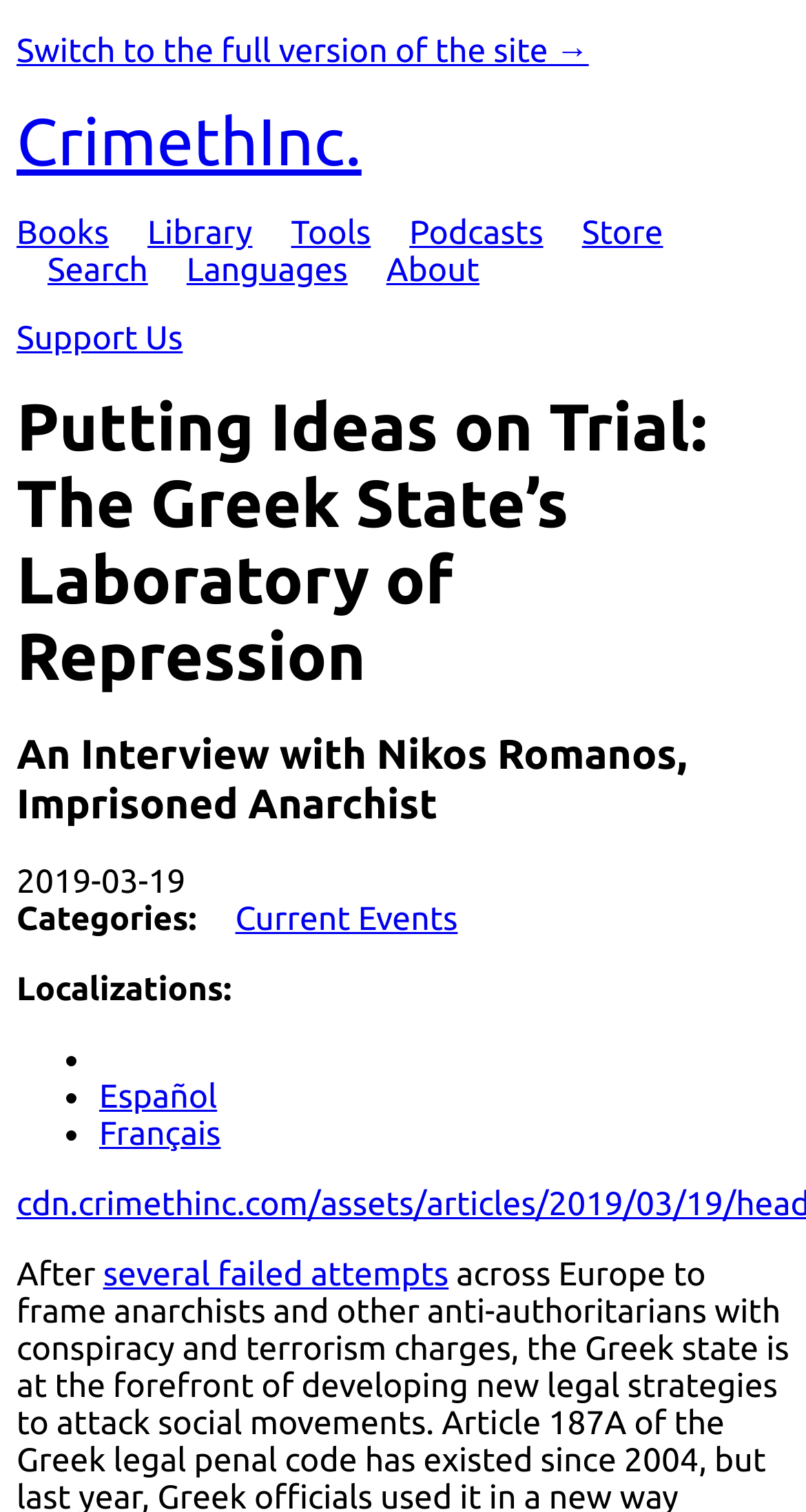Respond concisely with one word or phrase to the following query:
How many main navigation links are there?

6